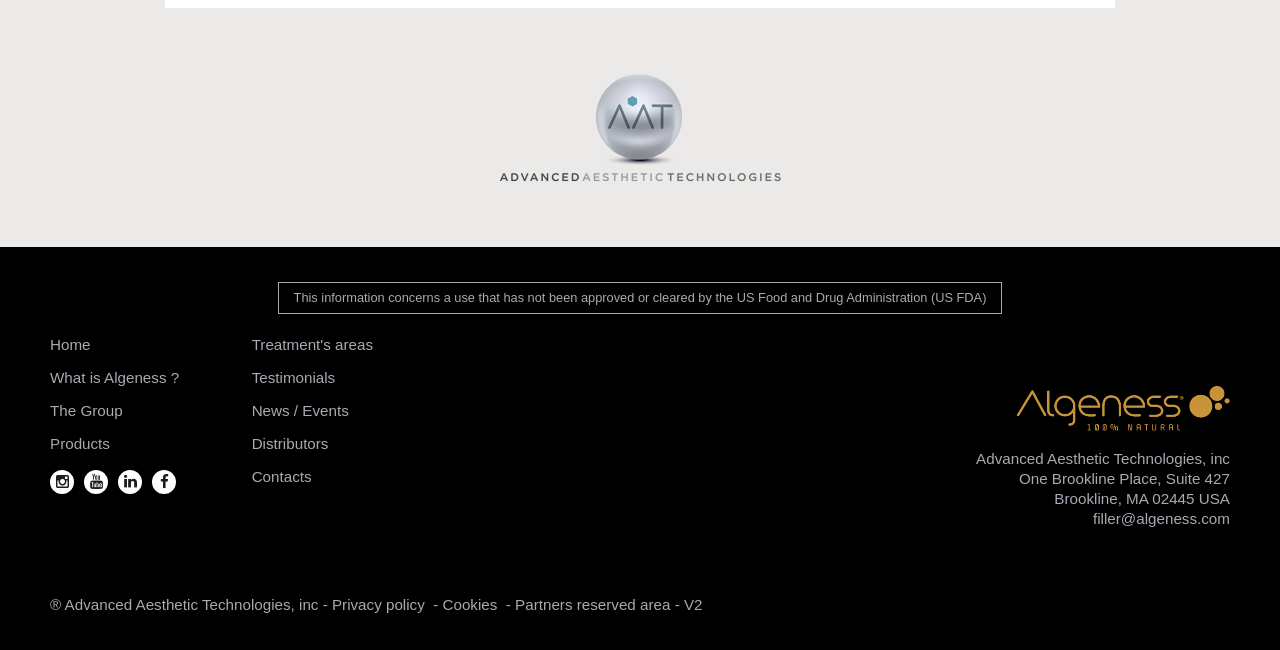Pinpoint the bounding box coordinates of the element that must be clicked to accomplish the following instruction: "Contact via email". The coordinates should be in the format of four float numbers between 0 and 1, i.e., [left, top, right, bottom].

[0.854, 0.785, 0.961, 0.811]